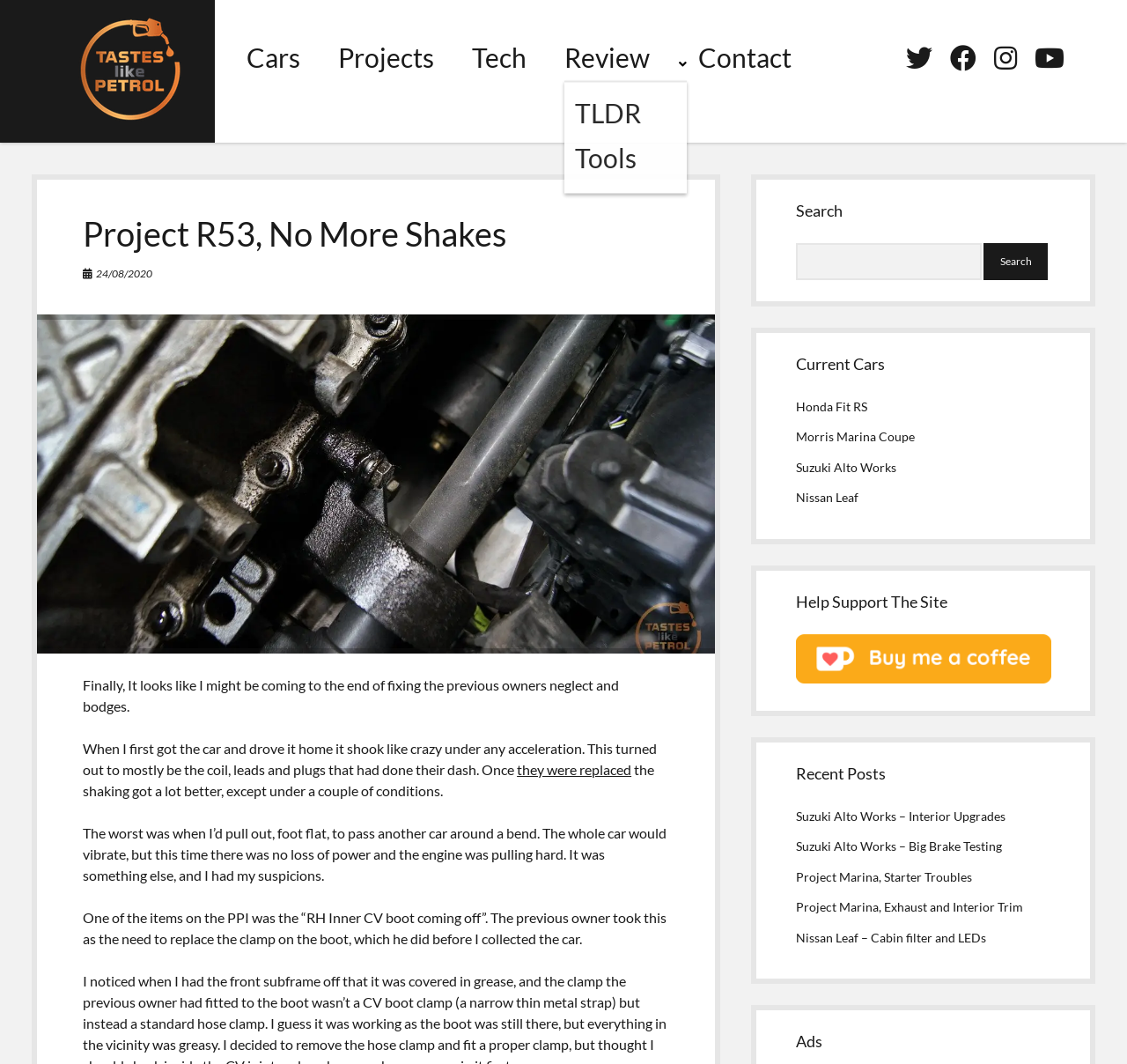Identify the bounding box coordinates of the element that should be clicked to fulfill this task: "check the 'youtube video' link". The coordinates should be provided as four float numbers between 0 and 1, i.e., [left, top, right, bottom].

None